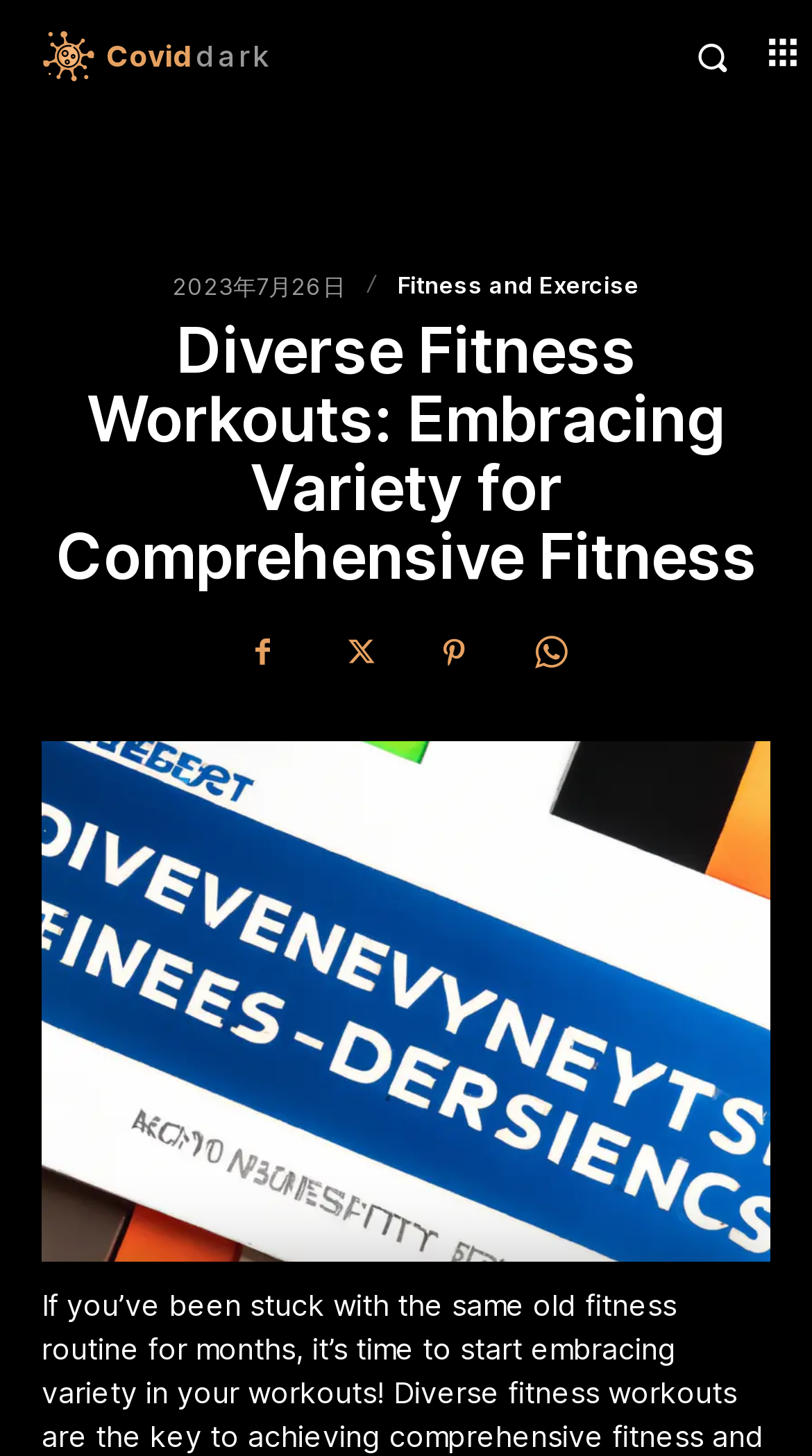How many social media links are there?
Use the information from the screenshot to give a comprehensive response to the question.

I counted the number of social media links by looking at the links with Unicode characters, which are typically used to represent social media icons. I found four such links, located at coordinates [0.272, 0.42, 0.374, 0.477], [0.39, 0.42, 0.492, 0.477], [0.508, 0.42, 0.61, 0.477], and [0.626, 0.42, 0.728, 0.477].